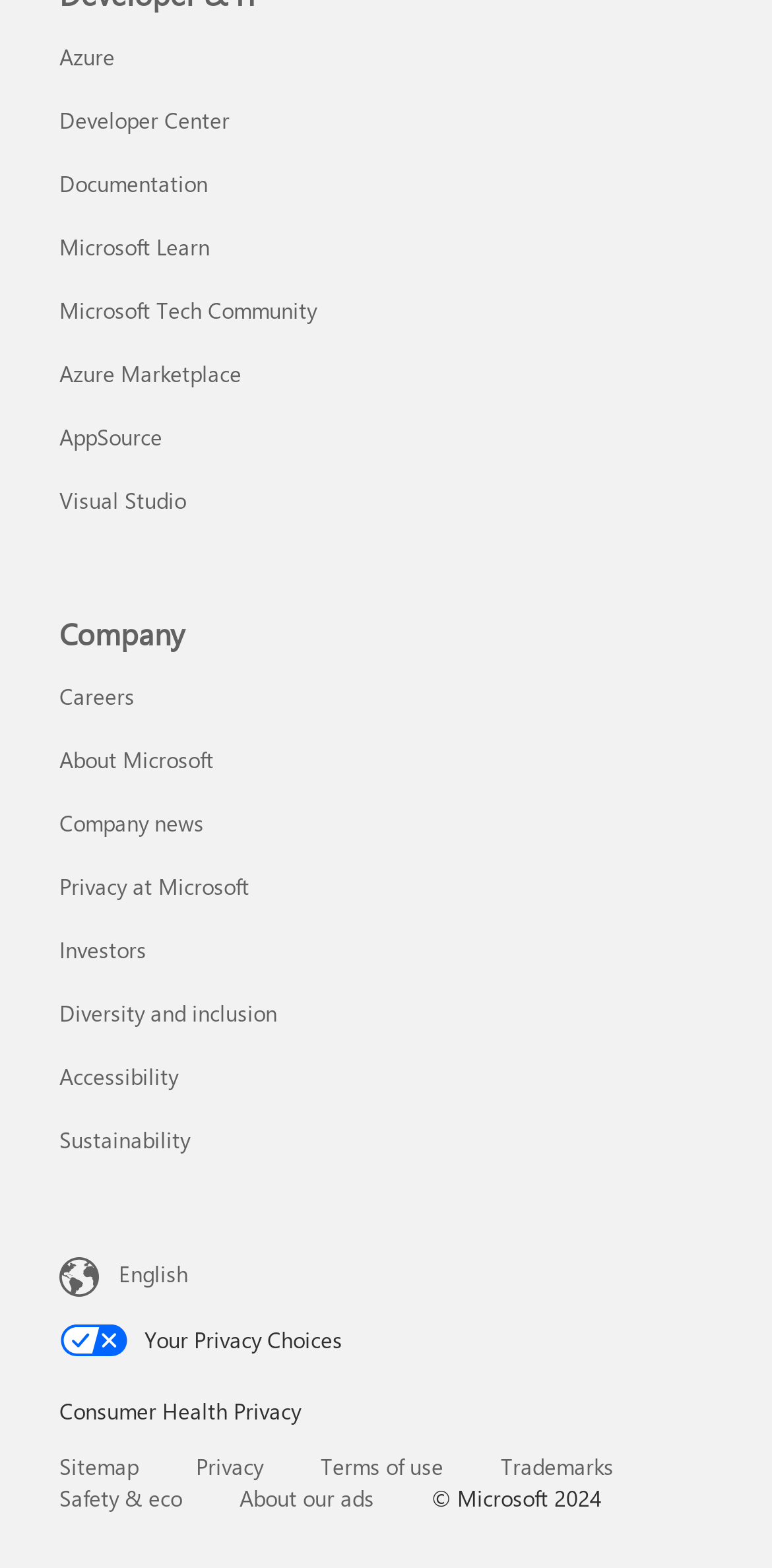Locate the bounding box of the UI element described by: "Microsoft Learn" in the given webpage screenshot.

[0.077, 0.148, 0.272, 0.167]